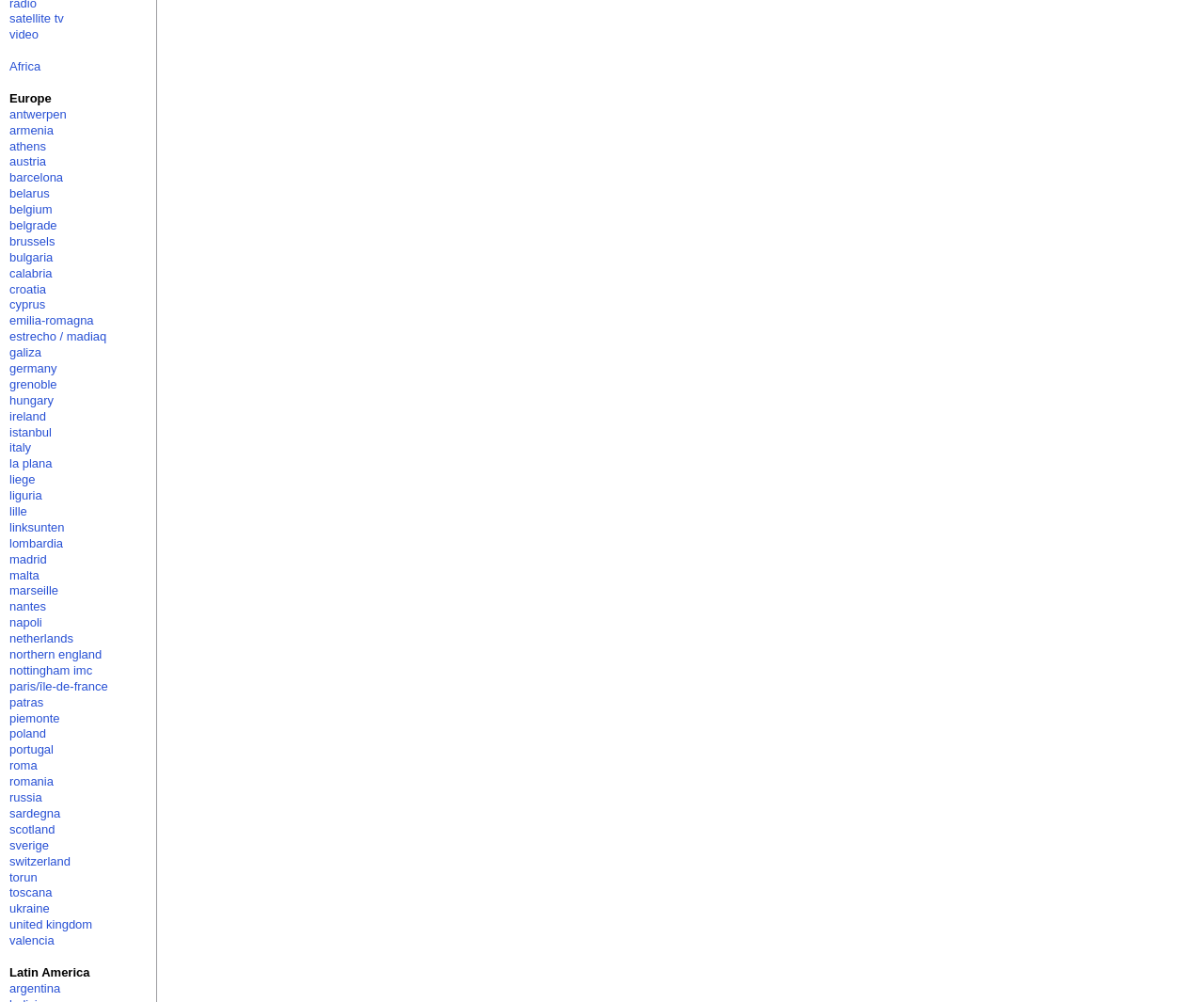Determine the bounding box coordinates of the clickable area required to perform the following instruction: "go to paris/île-de-france". The coordinates should be represented as four float numbers between 0 and 1: [left, top, right, bottom].

[0.008, 0.678, 0.09, 0.692]